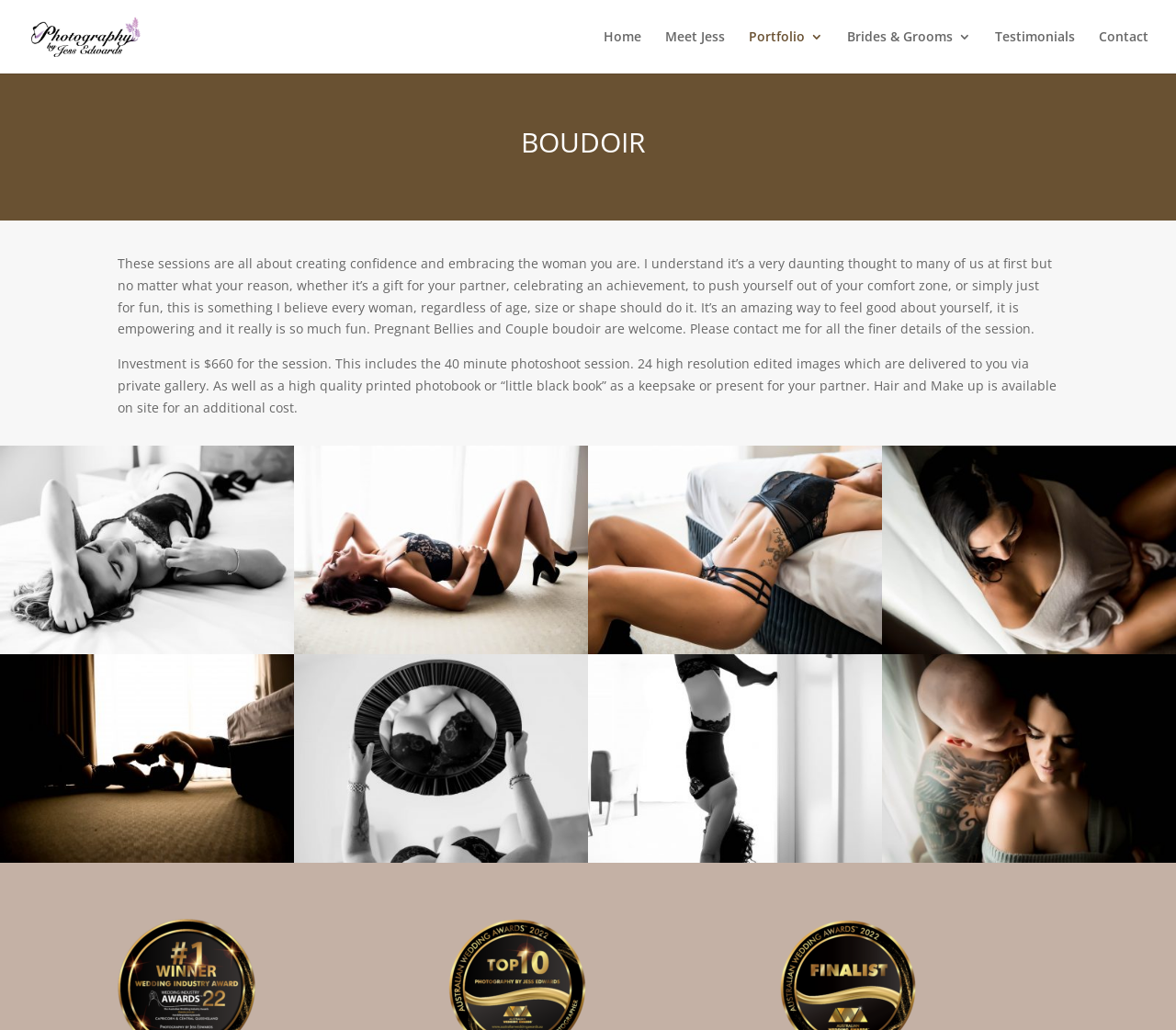Are hair and makeup services available?
Answer the question with a single word or phrase derived from the image.

Yes, for an additional cost